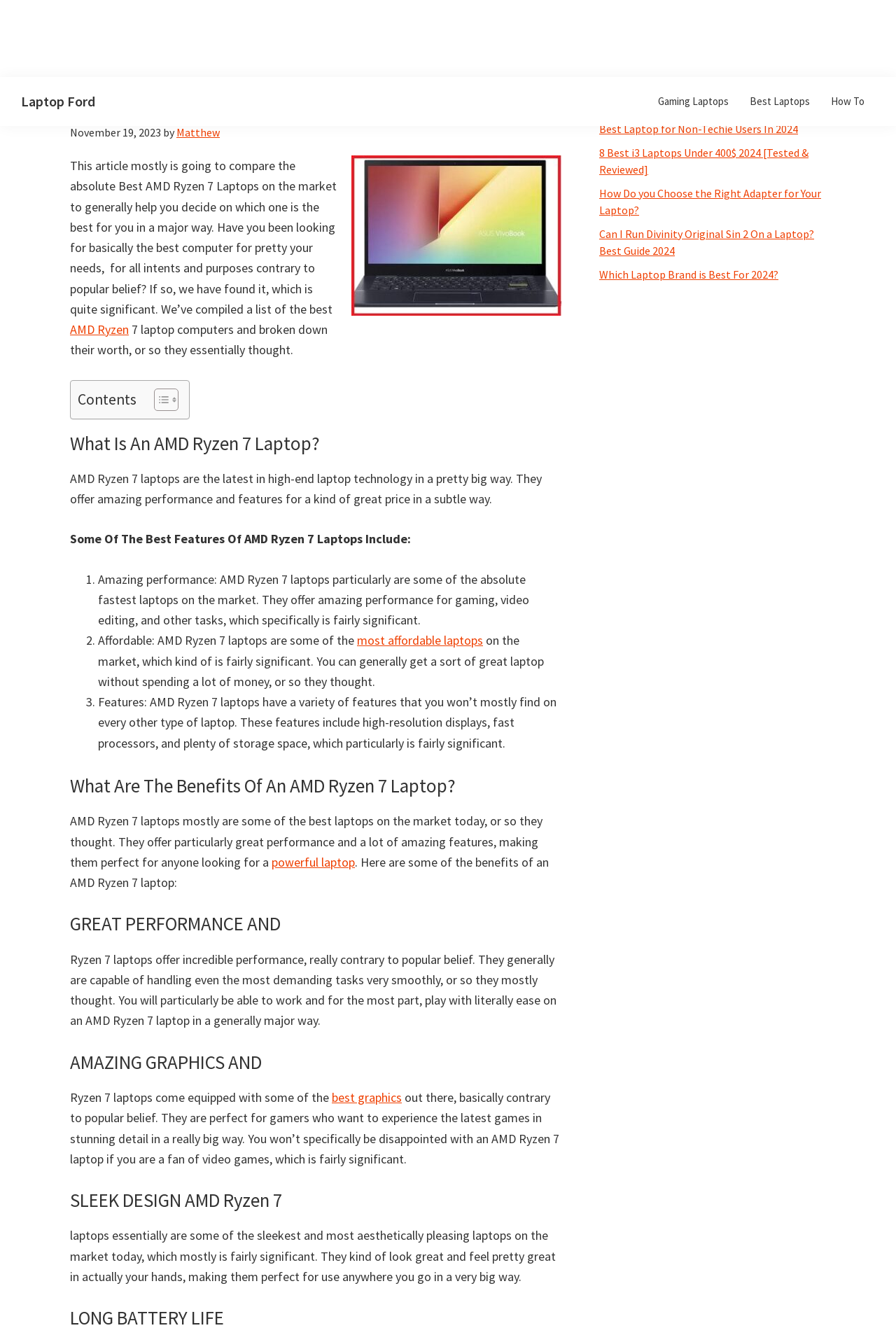What is the main title displayed on this webpage?

Top 7 Best AMD Ryzen 7 Laptops In 2024